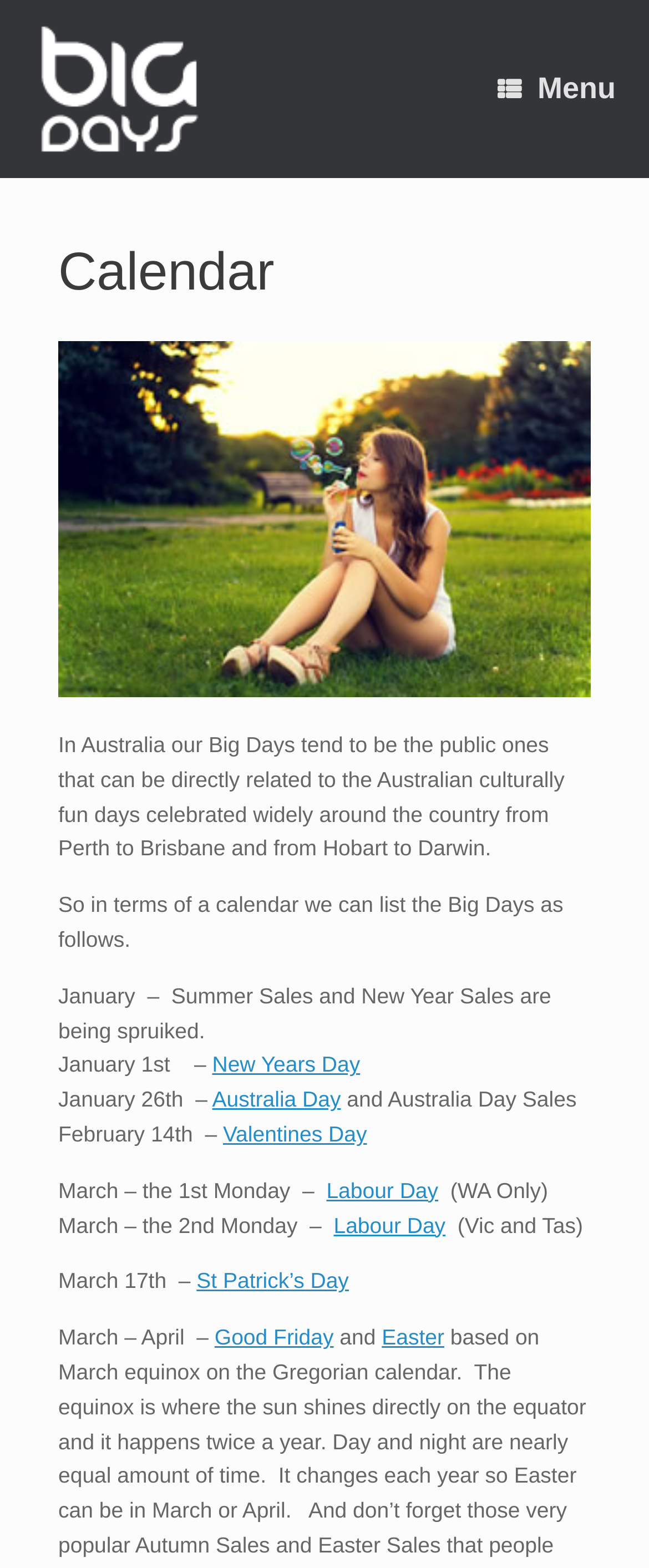What is the first special day listed in January?
Using the image as a reference, give a one-word or short phrase answer.

New Years Day